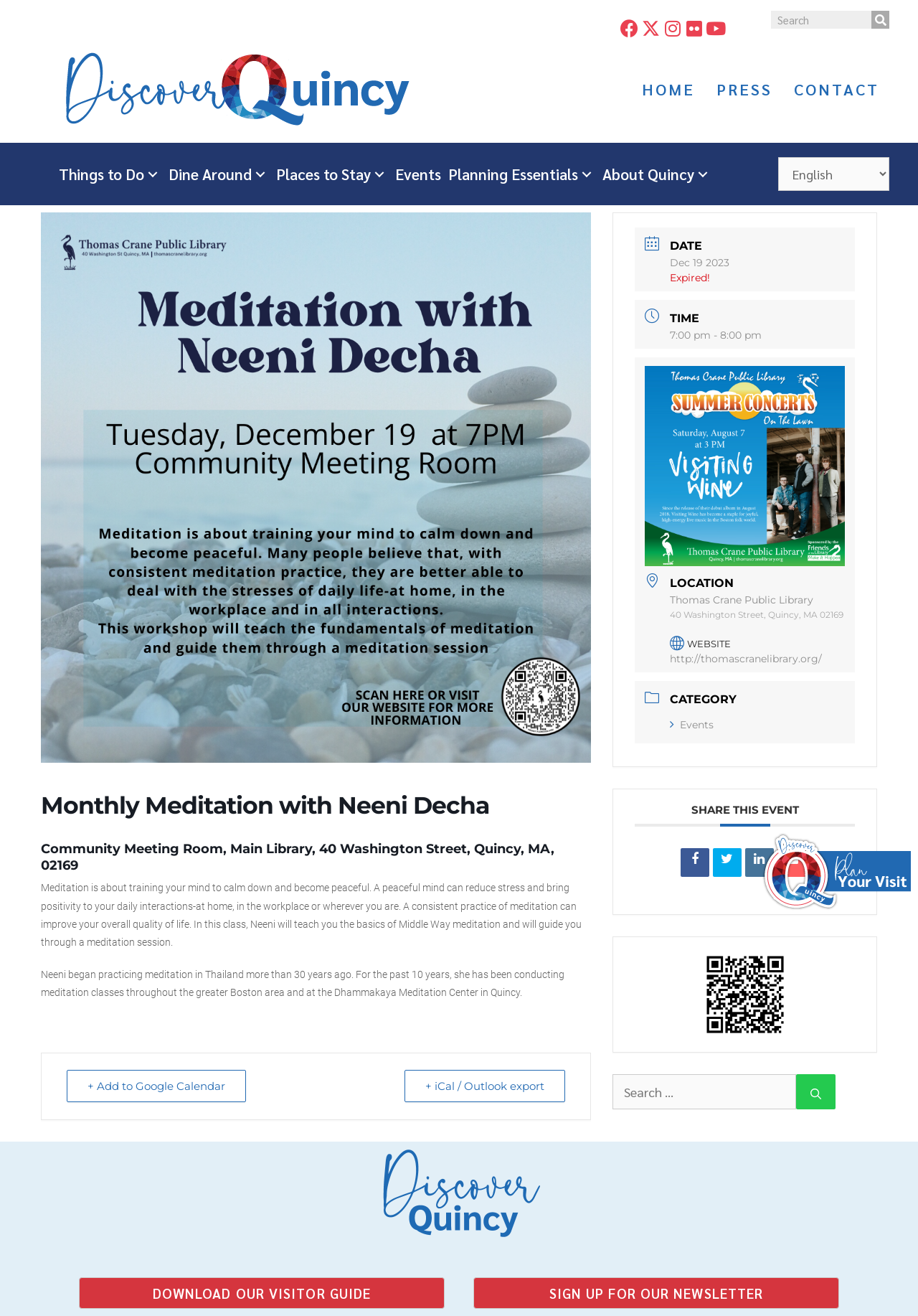Determine the bounding box coordinates for the element that should be clicked to follow this instruction: "Search for something". The coordinates should be given as four float numbers between 0 and 1, in the format [left, top, right, bottom].

[0.84, 0.008, 0.969, 0.022]